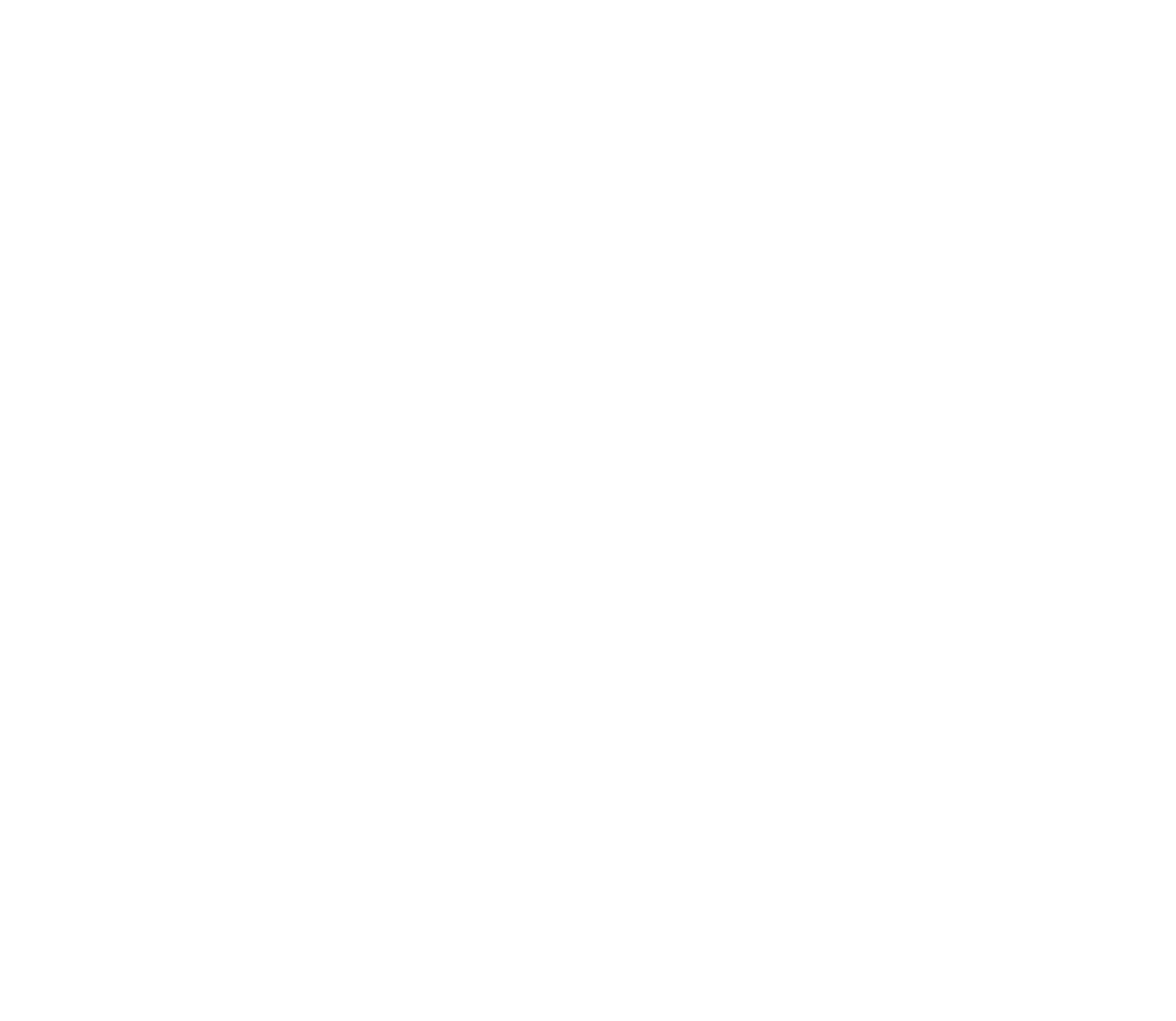Give a one-word or short-phrase answer to the following question: 
How many links are there in the footer section?

9